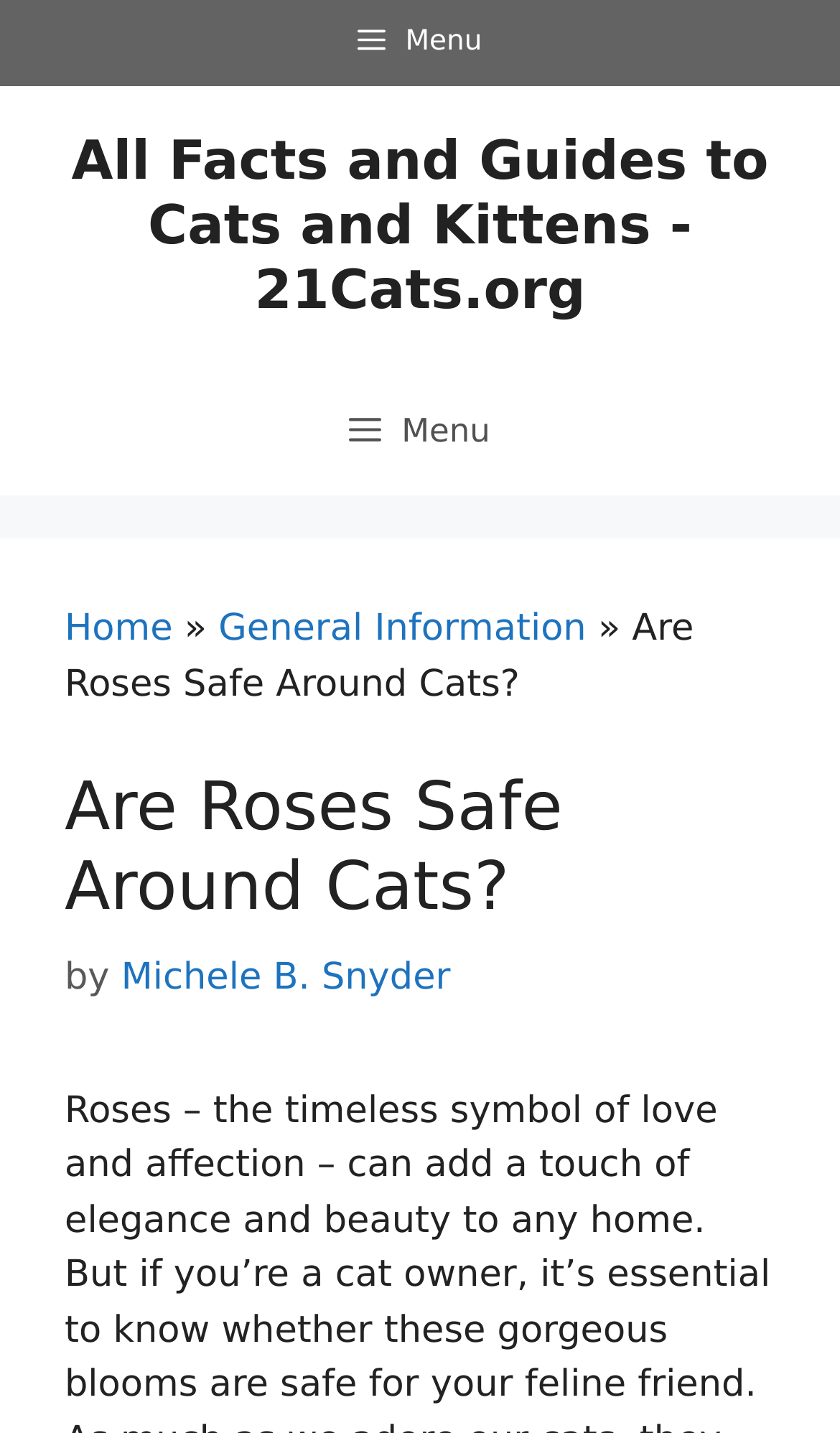How many navigation menus are there? Analyze the screenshot and reply with just one word or a short phrase.

2